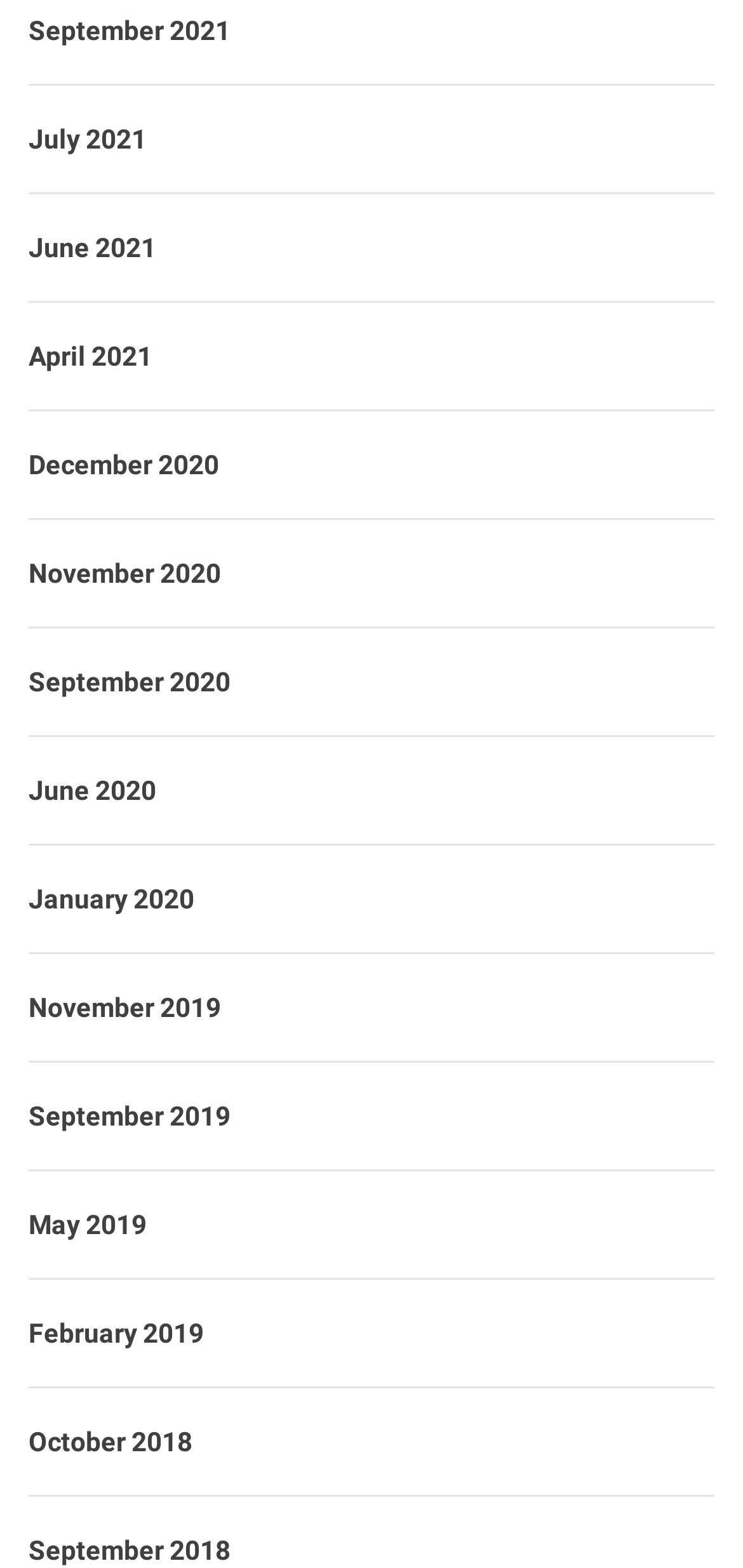Find and specify the bounding box coordinates that correspond to the clickable region for the instruction: "view September 2021".

[0.038, 0.003, 0.962, 0.054]